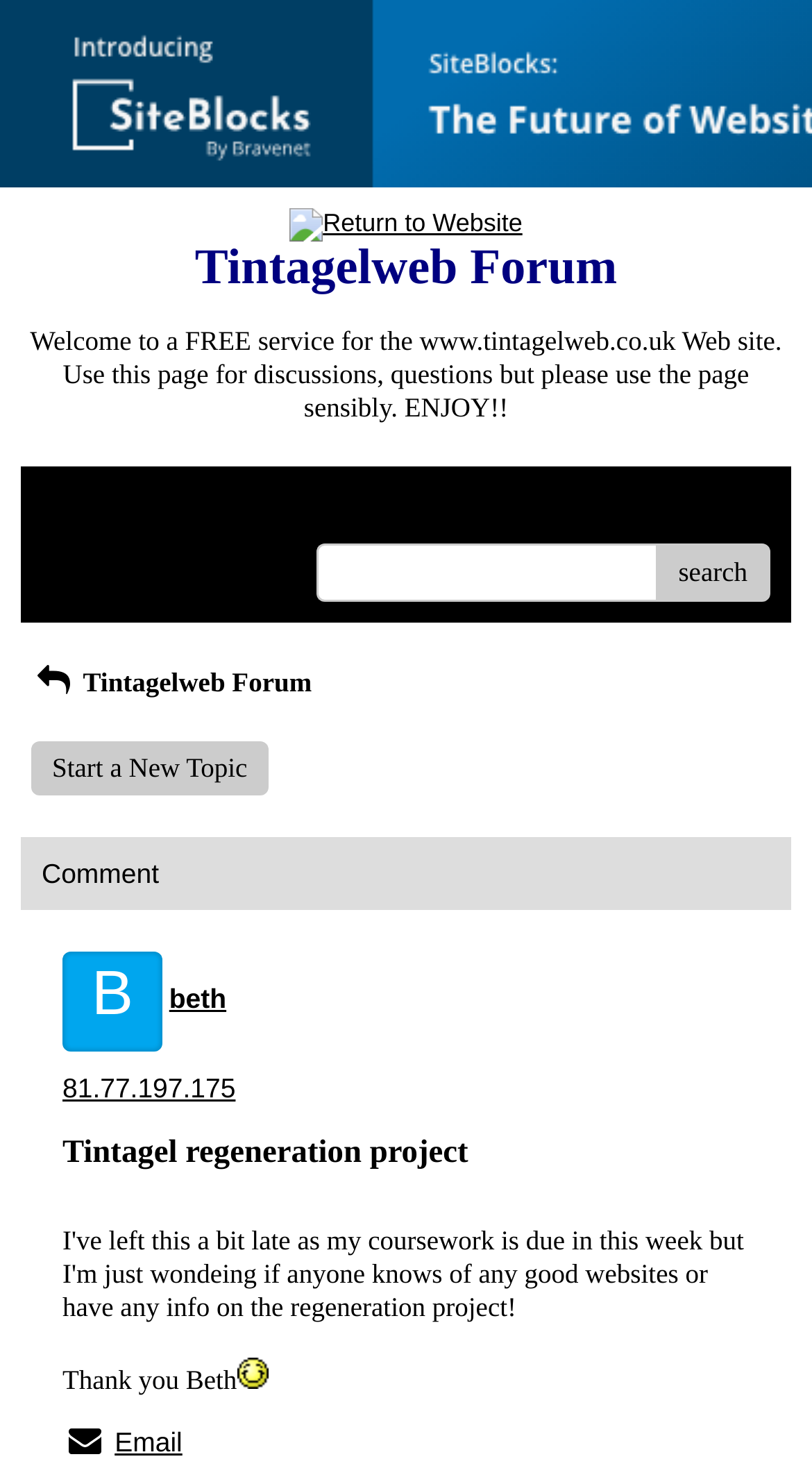Find the bounding box coordinates for the area that must be clicked to perform this action: "read the article about what is floating pontoon dock".

None